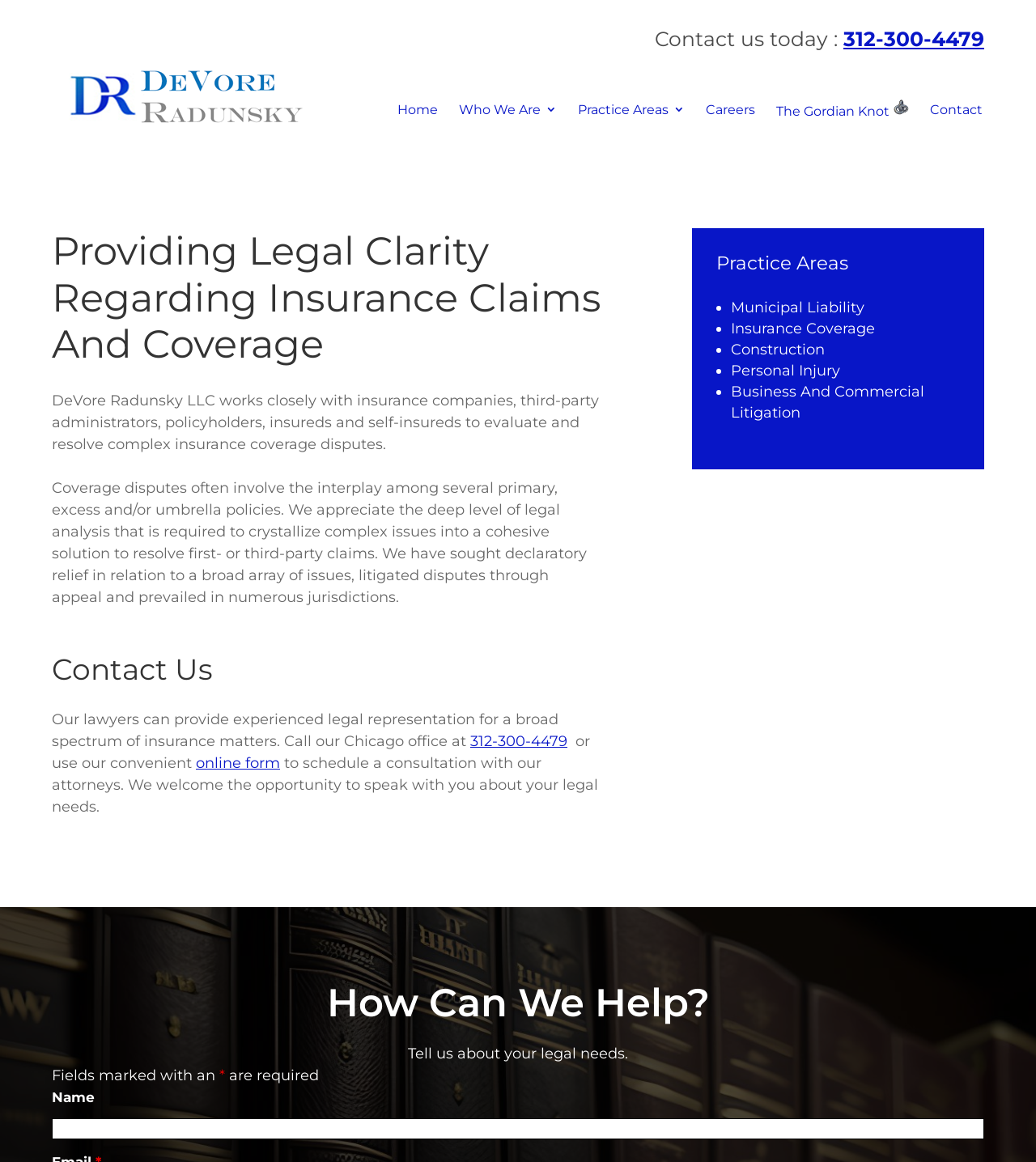Can you find the bounding box coordinates for the element that needs to be clicked to execute this instruction: "Read more about Candlestick Chart Definition and Basics Explained"? The coordinates should be given as four float numbers between 0 and 1, i.e., [left, top, right, bottom].

None